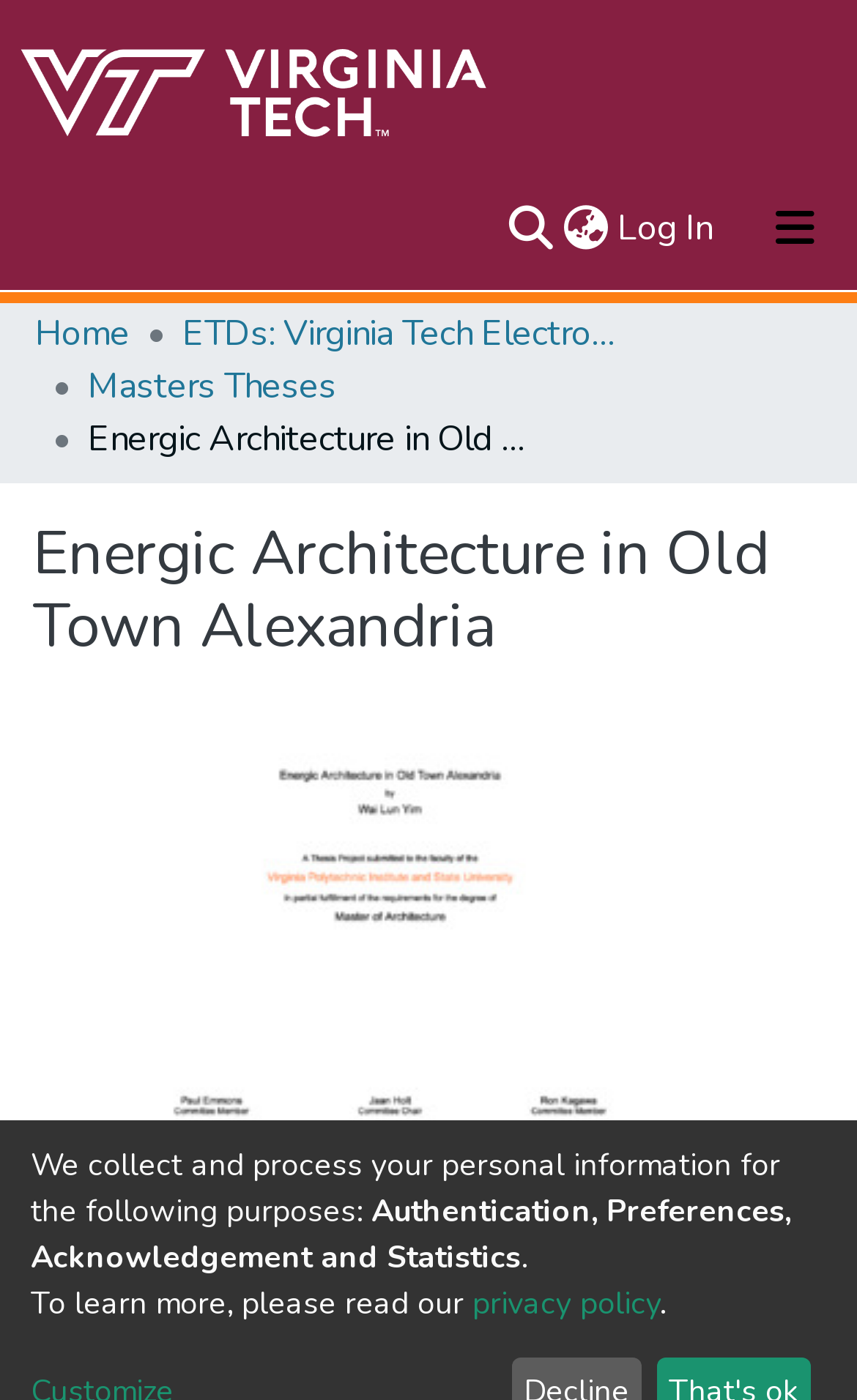Given the element description, predict the bounding box coordinates in the format (top-left x, top-left y, bottom-right x, bottom-right y), using floating point numbers between 0 and 1: About

[0.041, 0.209, 0.959, 0.271]